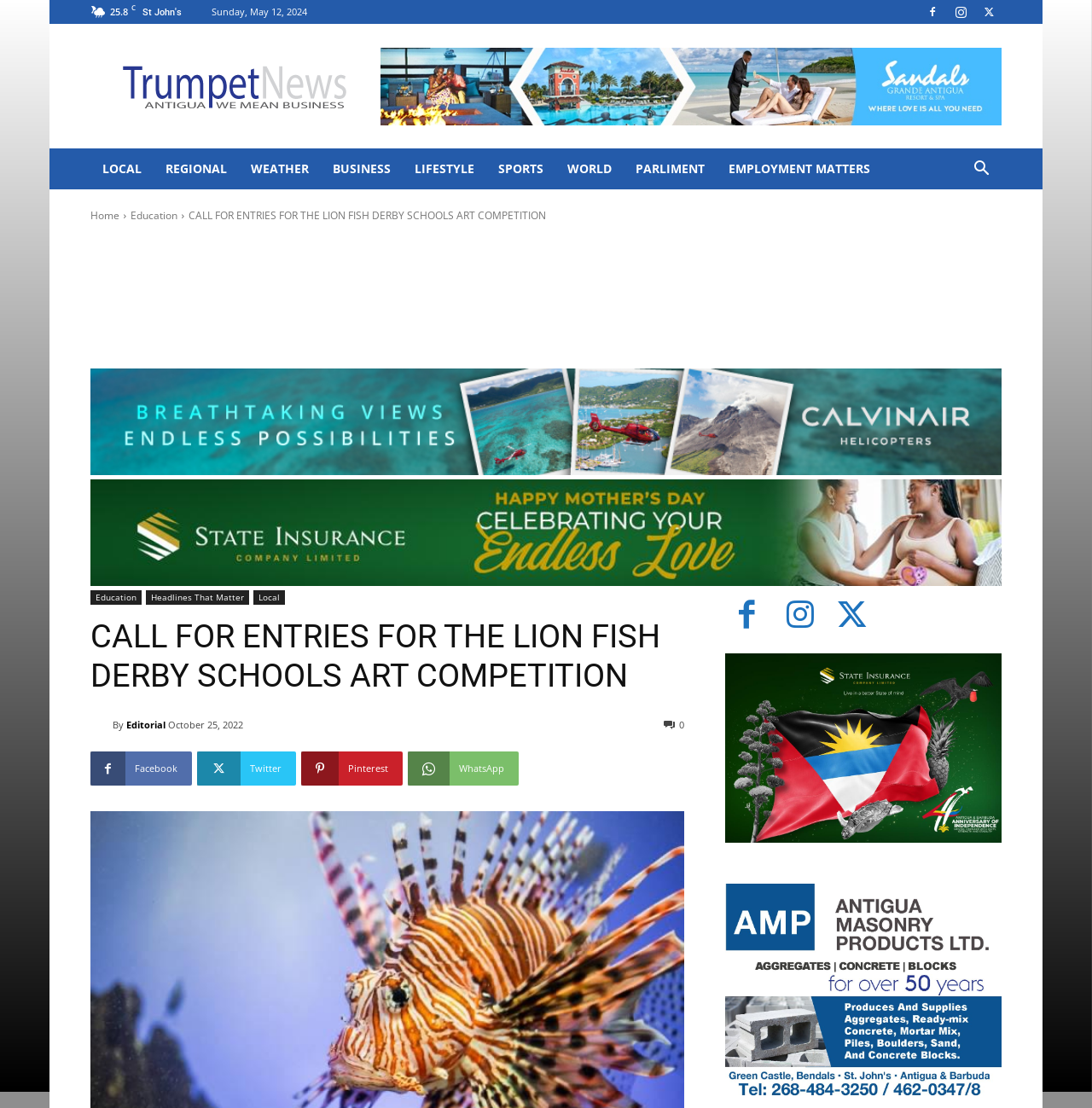Kindly determine the bounding box coordinates of the area that needs to be clicked to fulfill this instruction: "Click on the 'Search' button".

[0.88, 0.146, 0.917, 0.161]